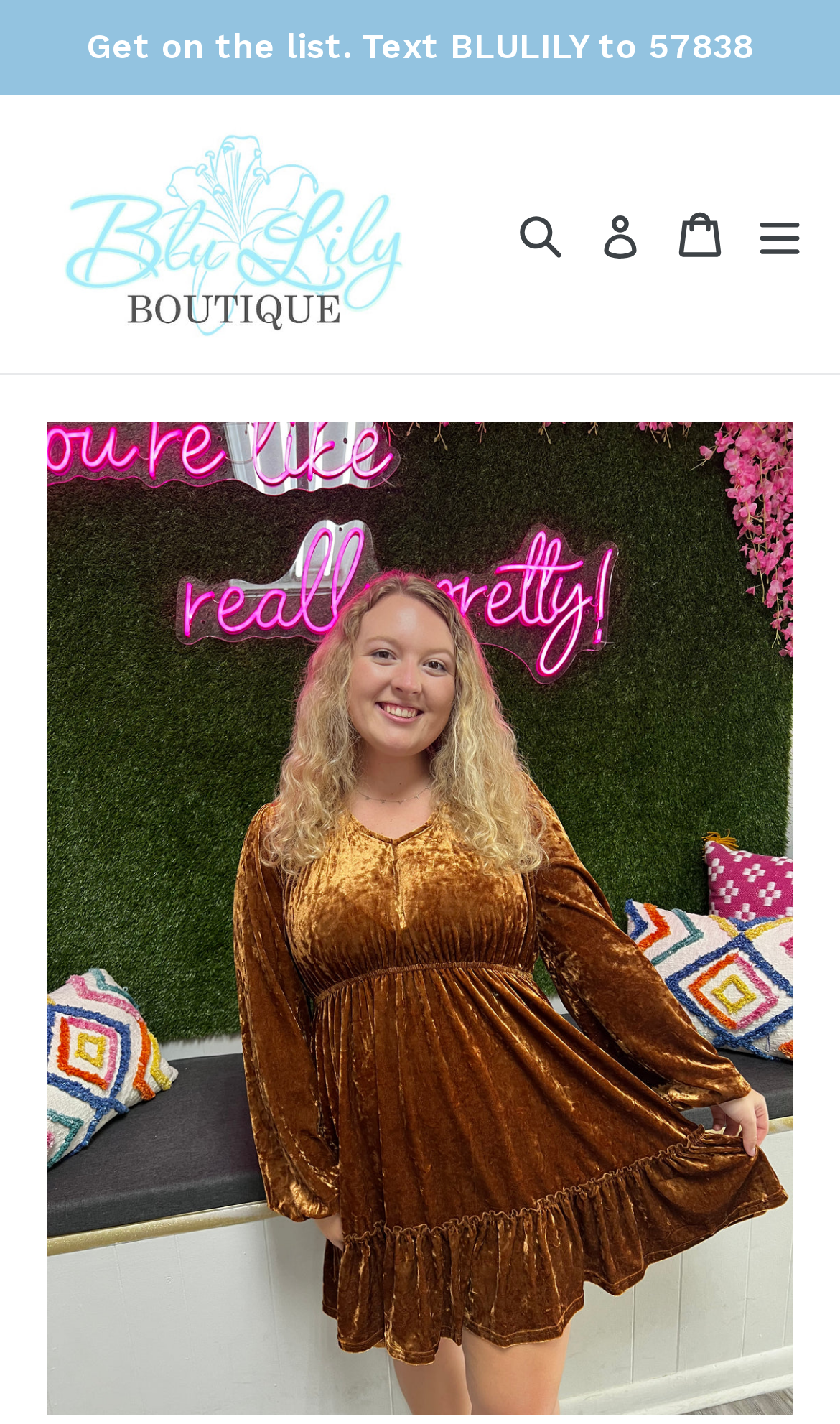Consider the image and give a detailed and elaborate answer to the question: 
Is the Crushed Velvet Beauty Dress image a logo?

Although the image 'Crushed Velvet Beauty Dress' is a prominent element on the webpage, its bounding box coordinates and OCR text suggest that it is a product image rather than a logo. The logo is likely the 'Blu Lily Boutique' image, which is located in the top navigation bar.